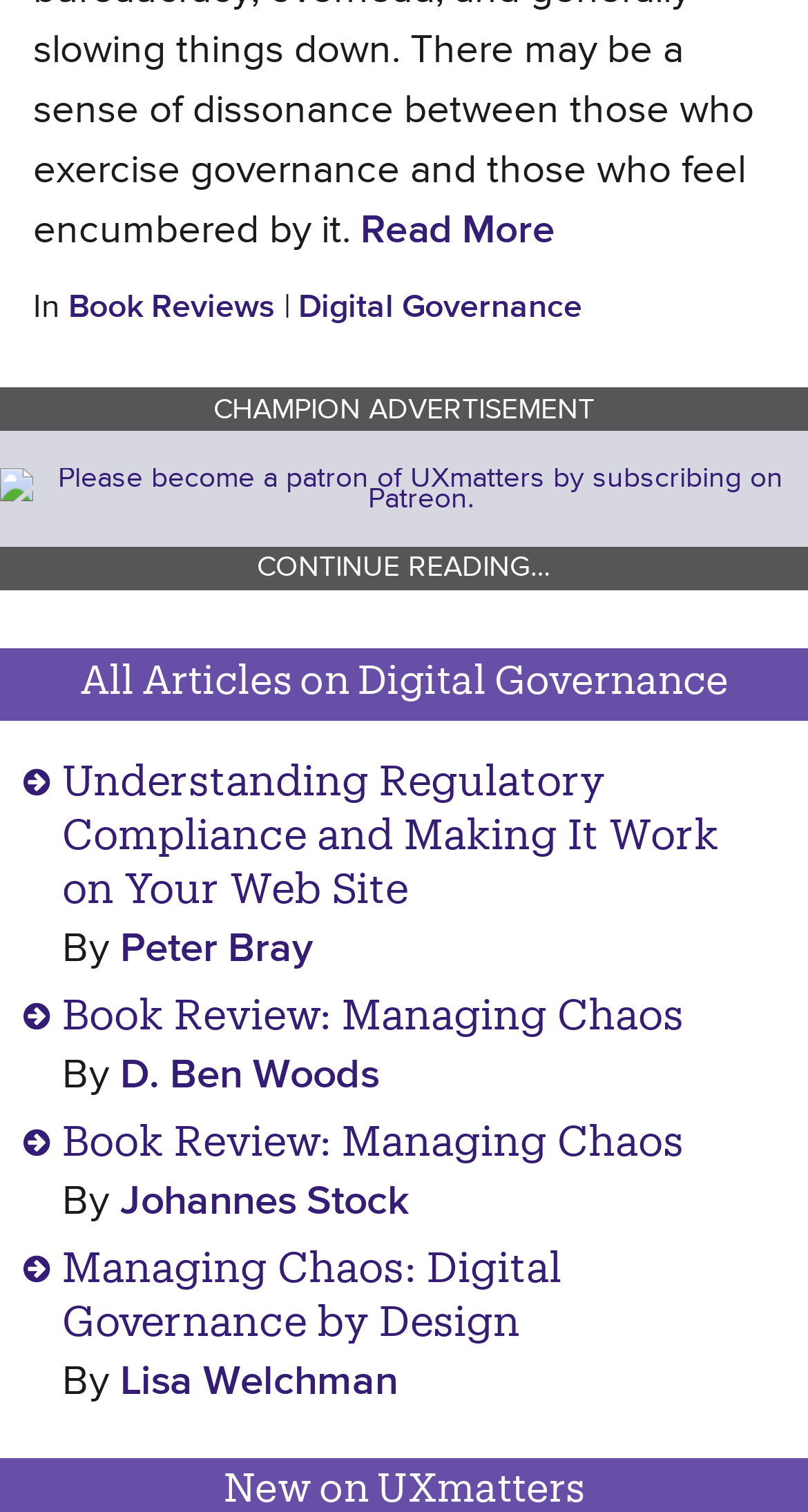Use a single word or phrase to answer the question:
What is the purpose of the link 'Please become a patron of UXmatters by subscribing on Patreon.'?

To support UXmatters